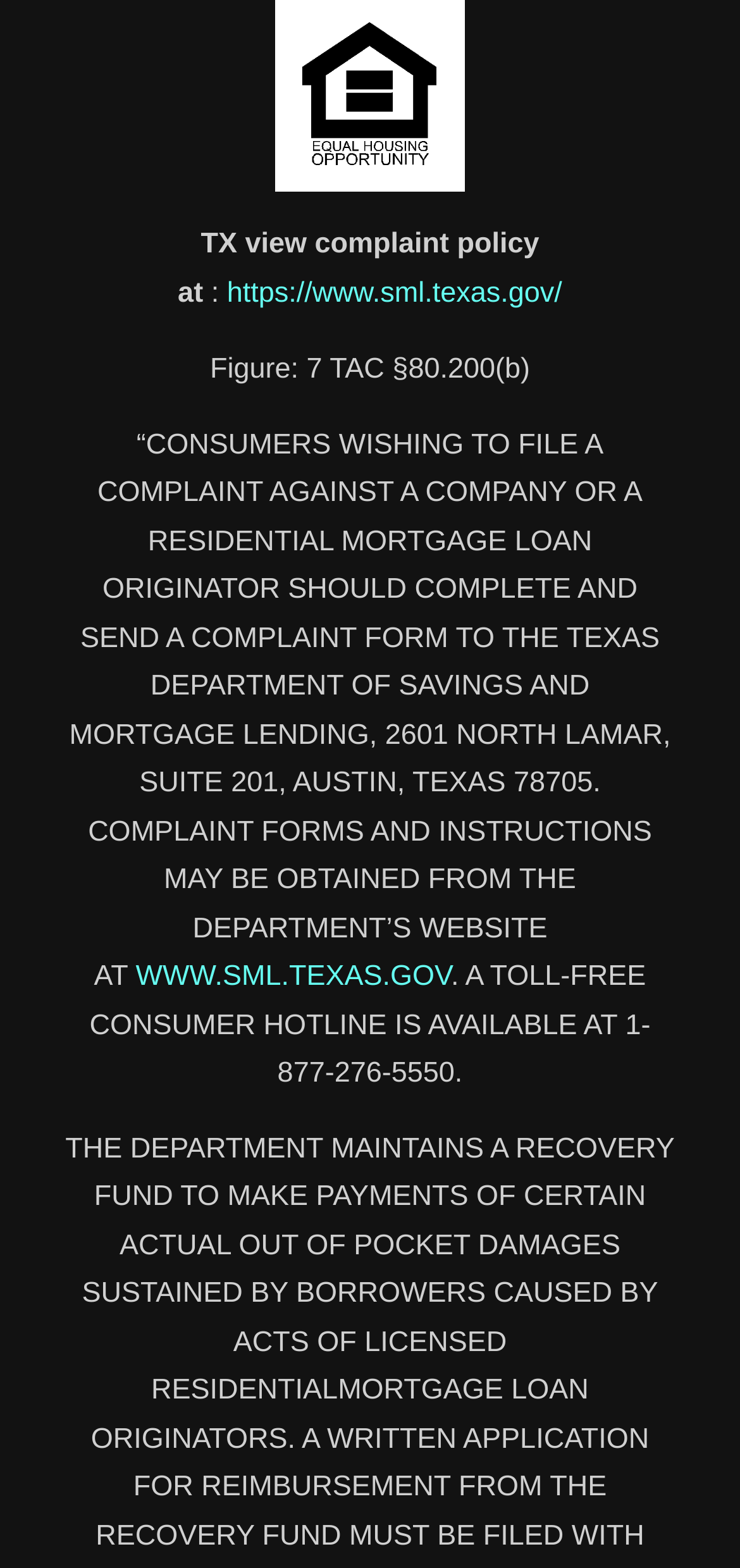What is the address to send a complaint form?
Please answer the question as detailed as possible.

The address can be found in the paragraph of text that explains how to file a complaint against a company or a residential mortgage loan originator. It is mentioned as the location where the complaint form should be sent.